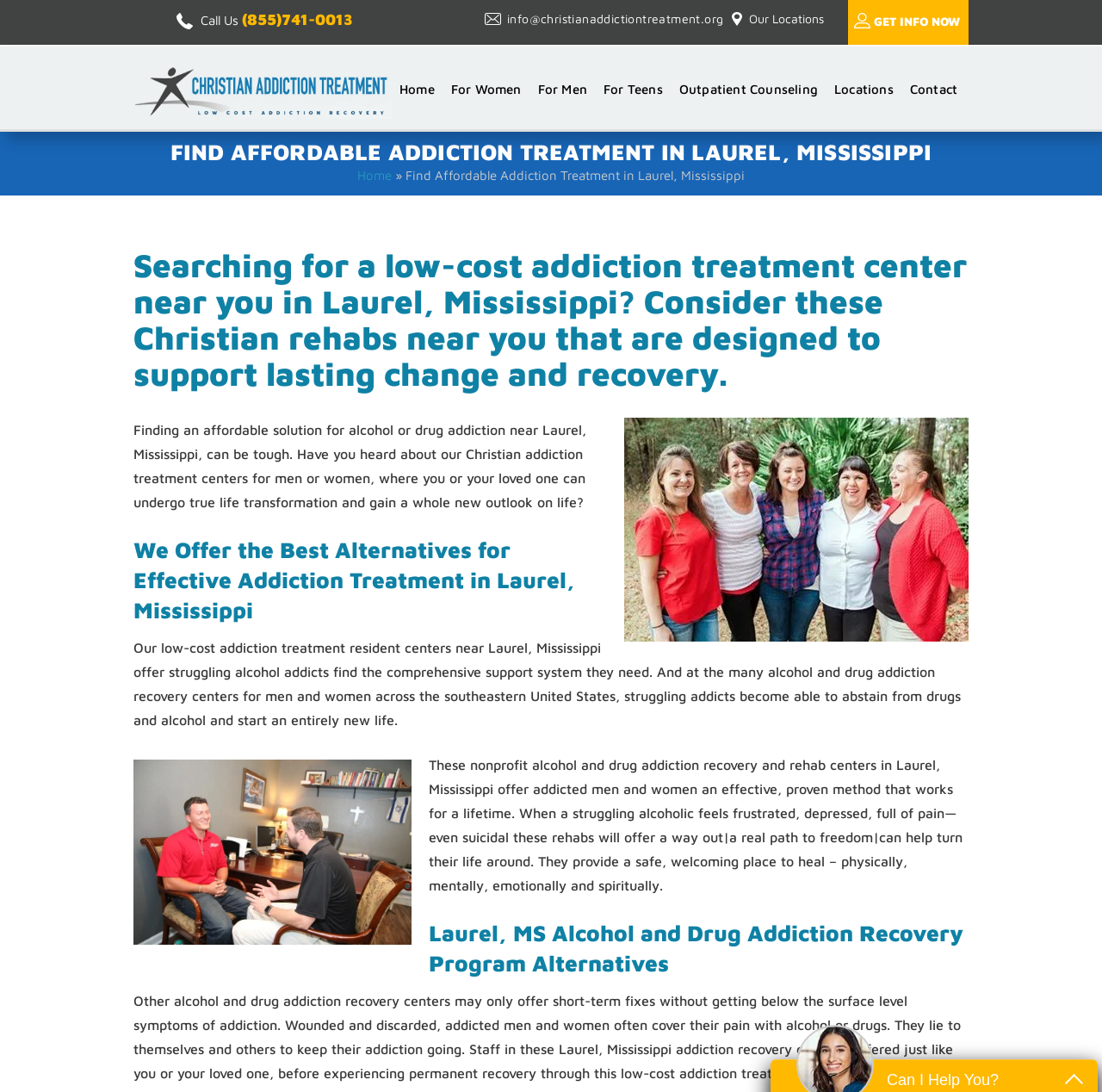Using the format (top-left x, top-left y, bottom-right x, bottom-right y), provide the bounding box coordinates for the described UI element. All values should be floating point numbers between 0 and 1: Home

[0.324, 0.154, 0.355, 0.167]